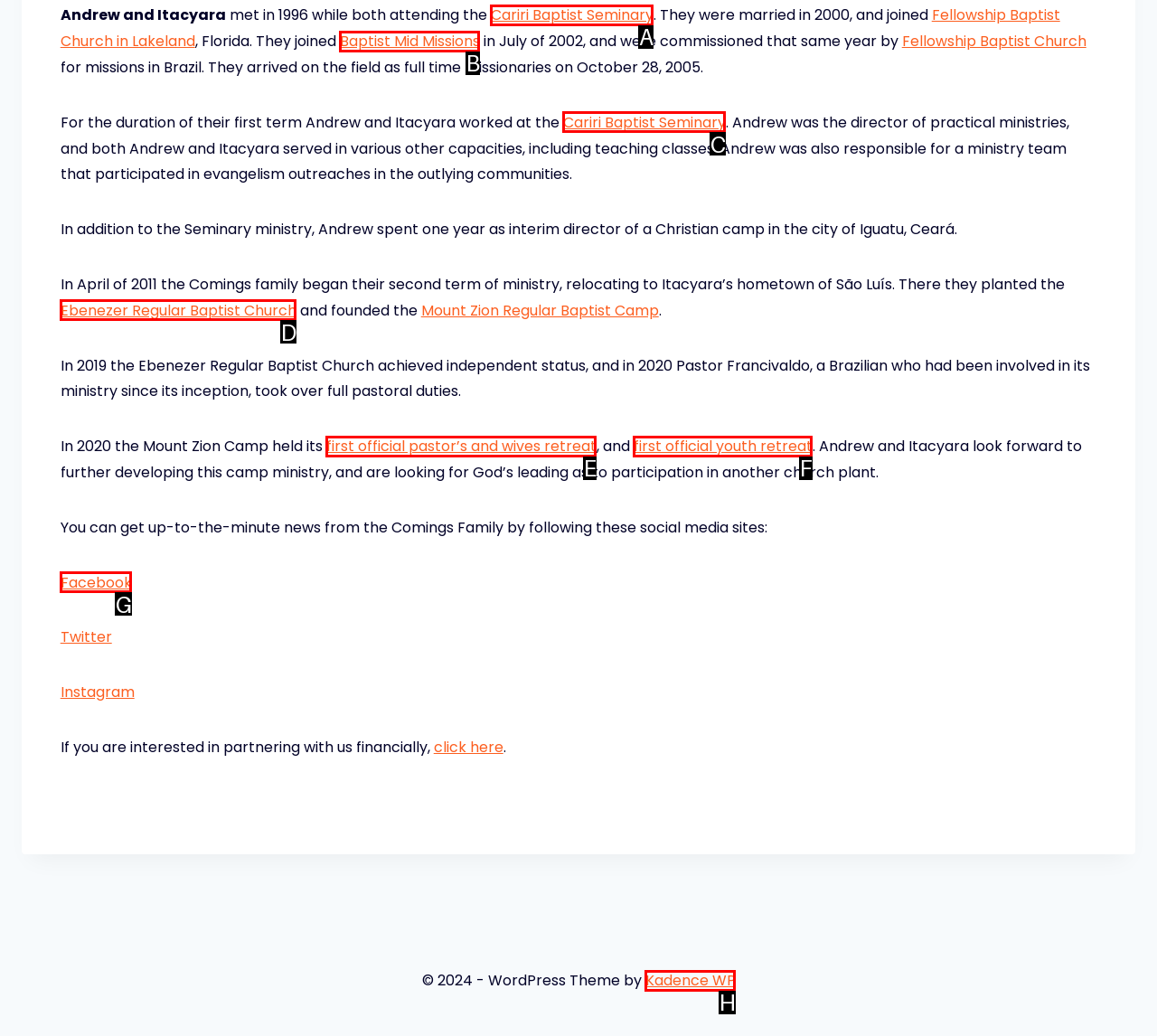Match the HTML element to the description: Kadence WP. Respond with the letter of the correct option directly.

H